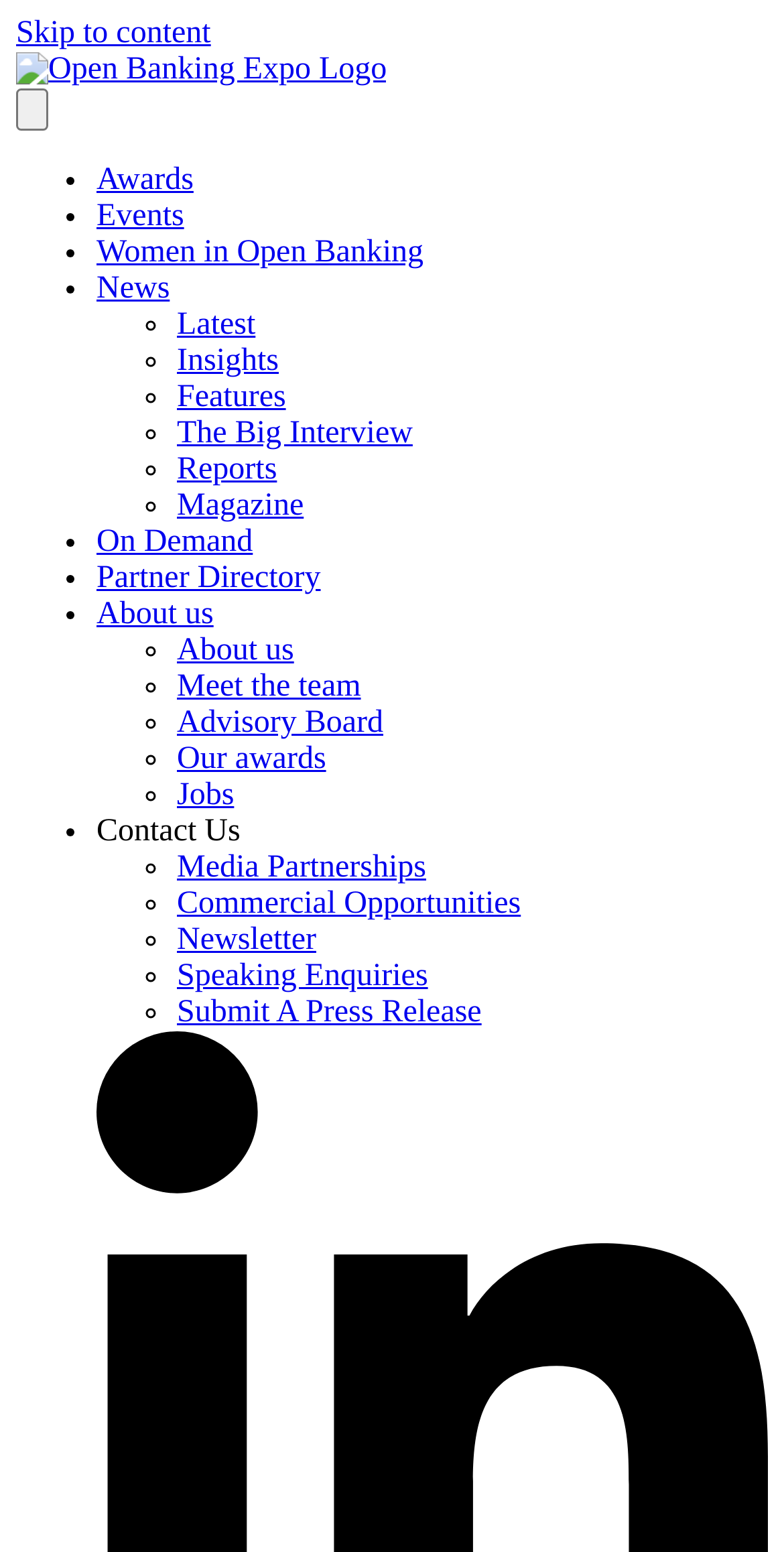Please locate the bounding box coordinates of the region I need to click to follow this instruction: "Go to the 'Open Banking Expo' homepage".

[0.021, 0.034, 0.493, 0.056]